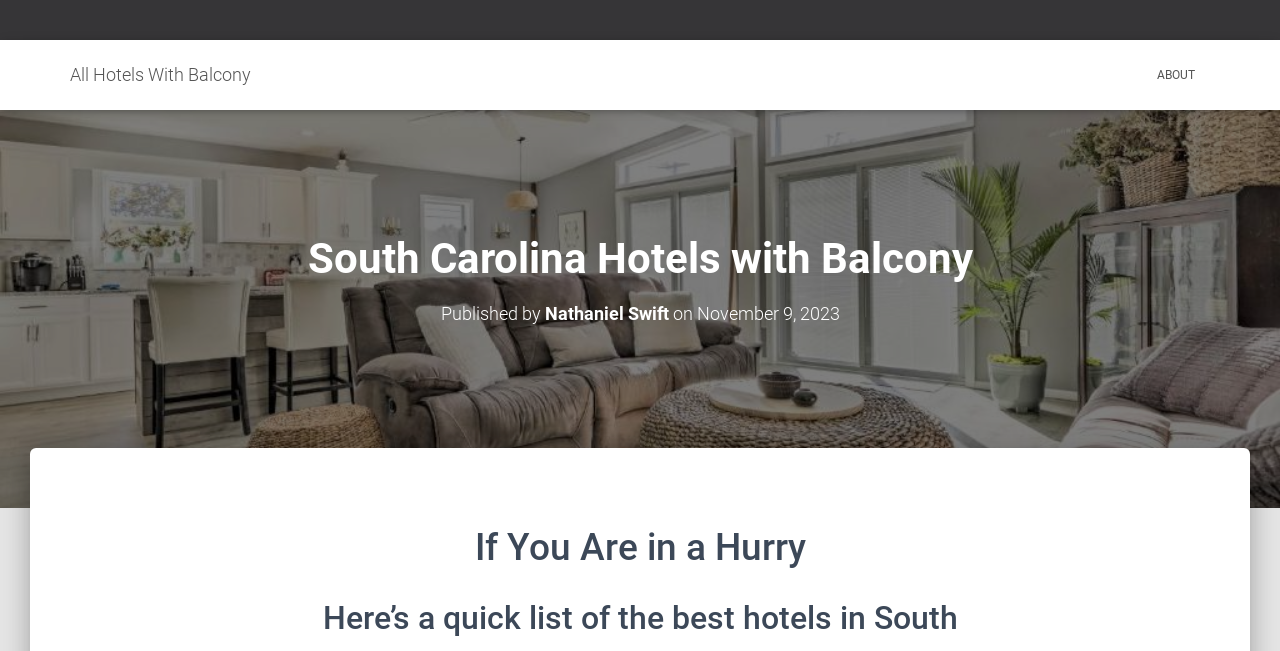Respond to the question below with a single word or phrase:
What is the theme of the webpage?

Hotels in South Carolina